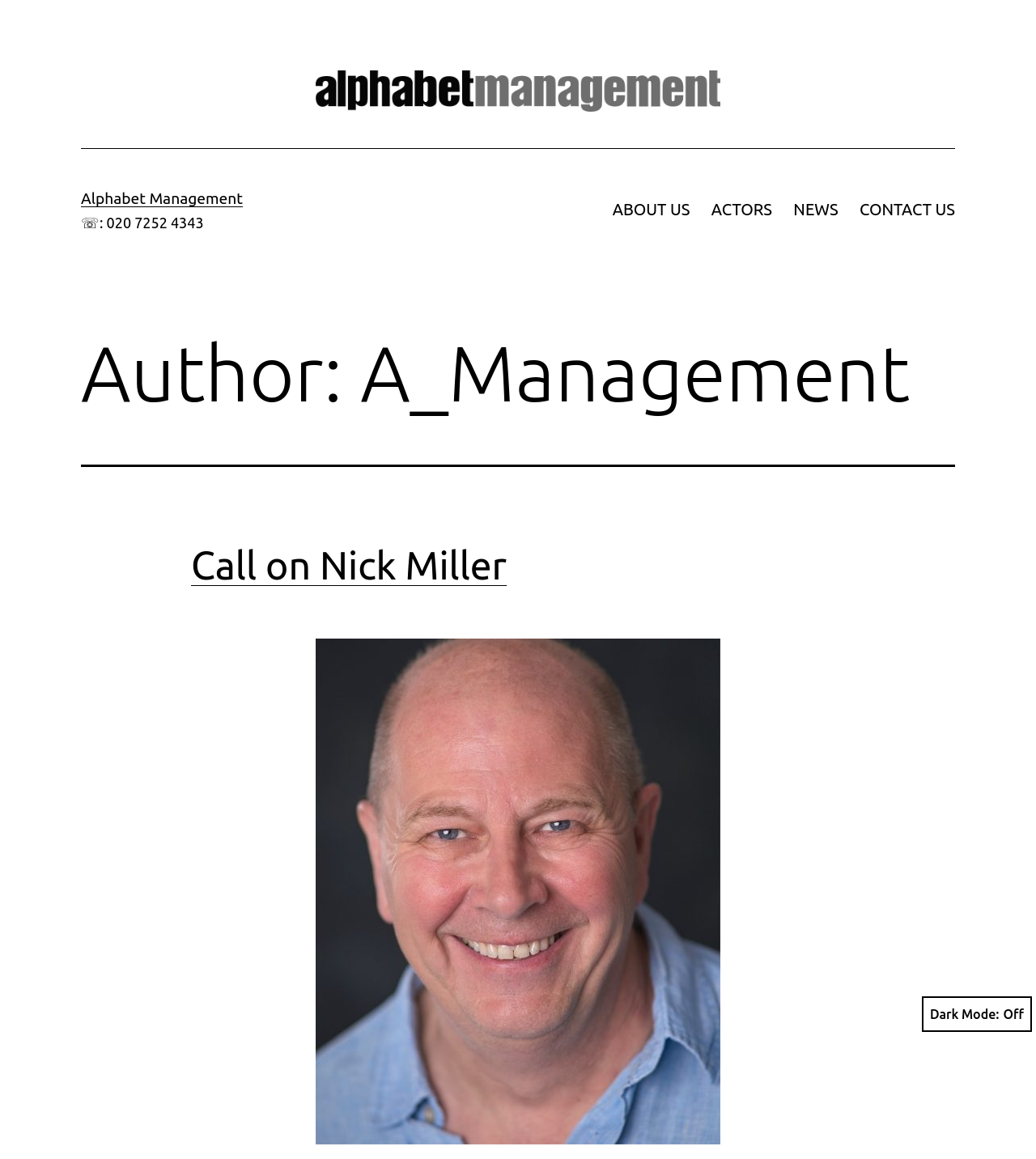From the webpage screenshot, predict the bounding box of the UI element that matches this description: "Auslogics Driver Updater 1.26 Crack".

None